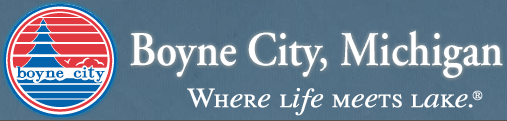What is the color of the background in the logo?
Using the image provided, answer with just one word or phrase.

Vibrant blue